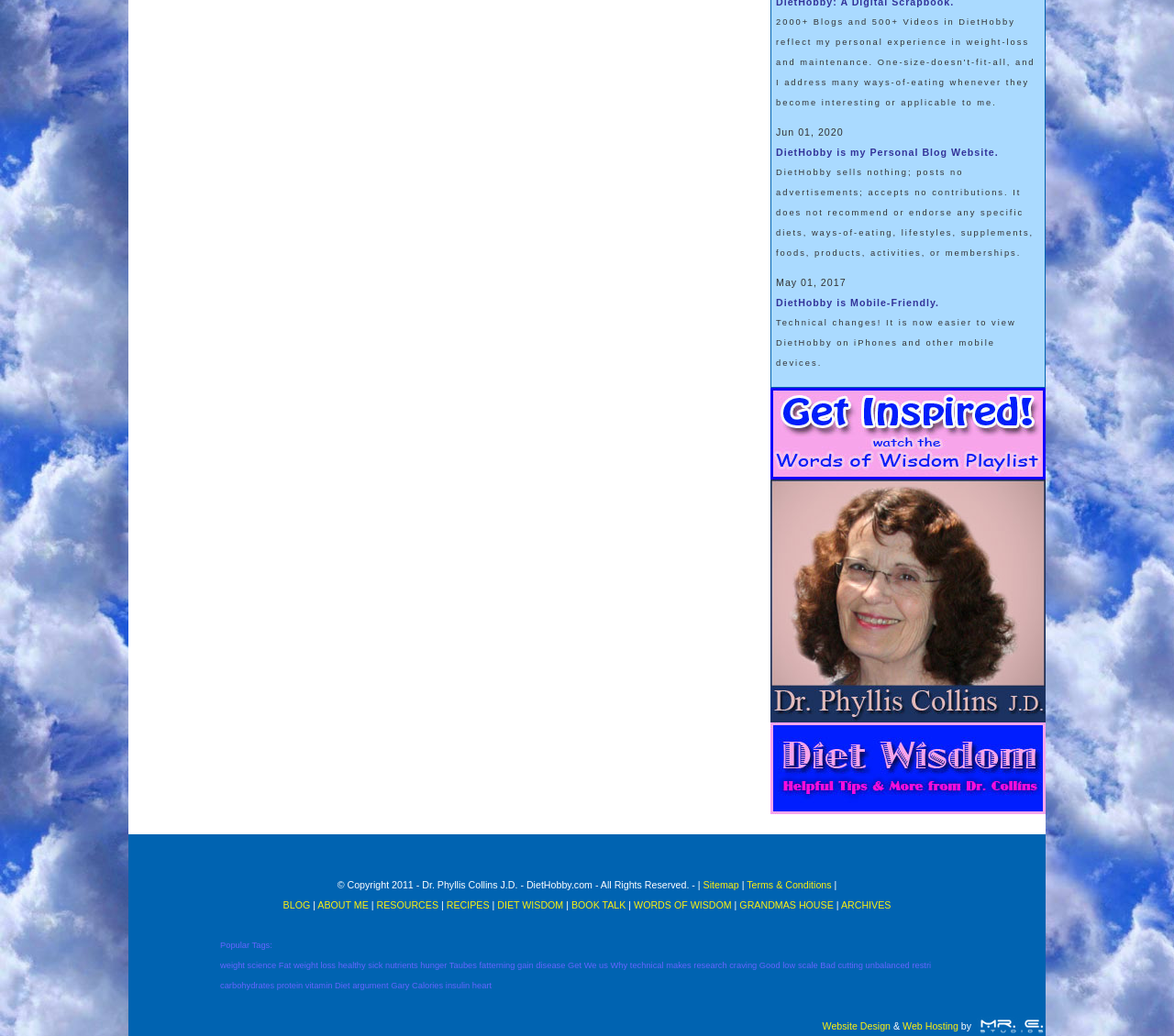Show the bounding box coordinates of the element that should be clicked to complete the task: "View the 'Sitemap'".

[0.599, 0.849, 0.629, 0.86]